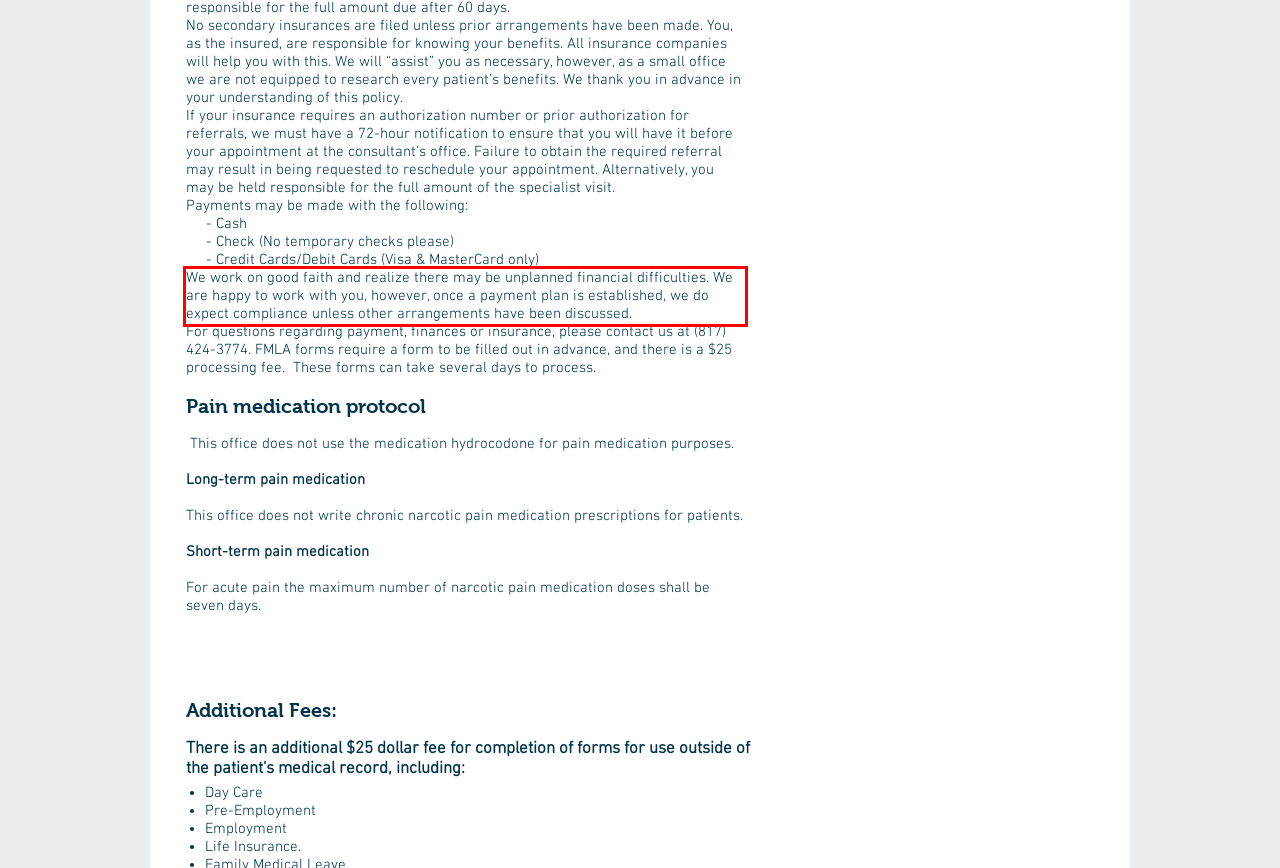There is a screenshot of a webpage with a red bounding box around a UI element. Please use OCR to extract the text within the red bounding box.

We work on good faith and realize there may be unplanned financial difficulties. We are happy to work with you, however, once a payment plan is established, we do expect compliance unless other arrangements have been discussed.